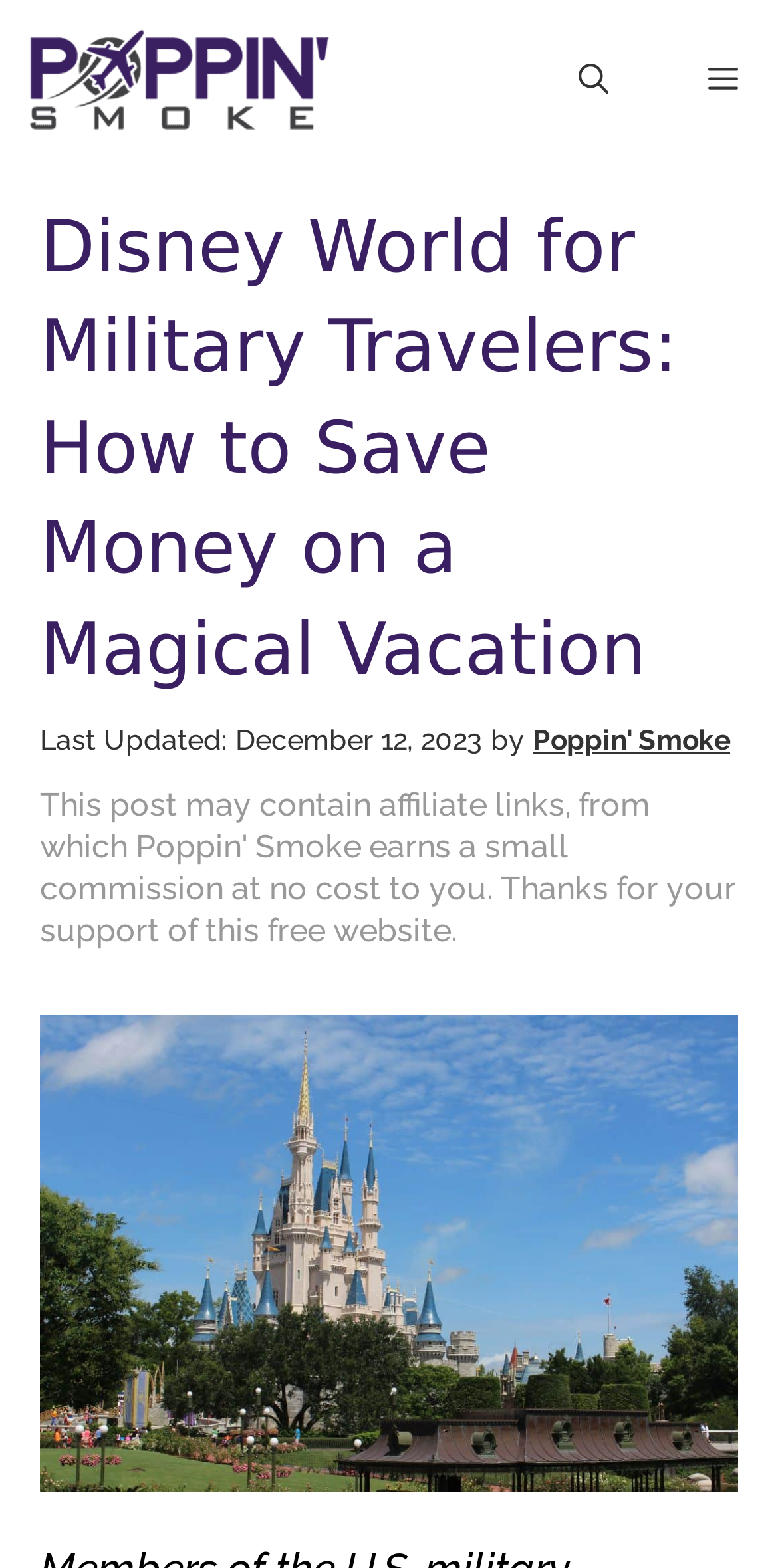What is the author of the article?
With the help of the image, please provide a detailed response to the question.

I determined the author of the article by looking at the link element with the text 'Poppin' Smoke' below the main heading, which is likely indicating the author of the article.